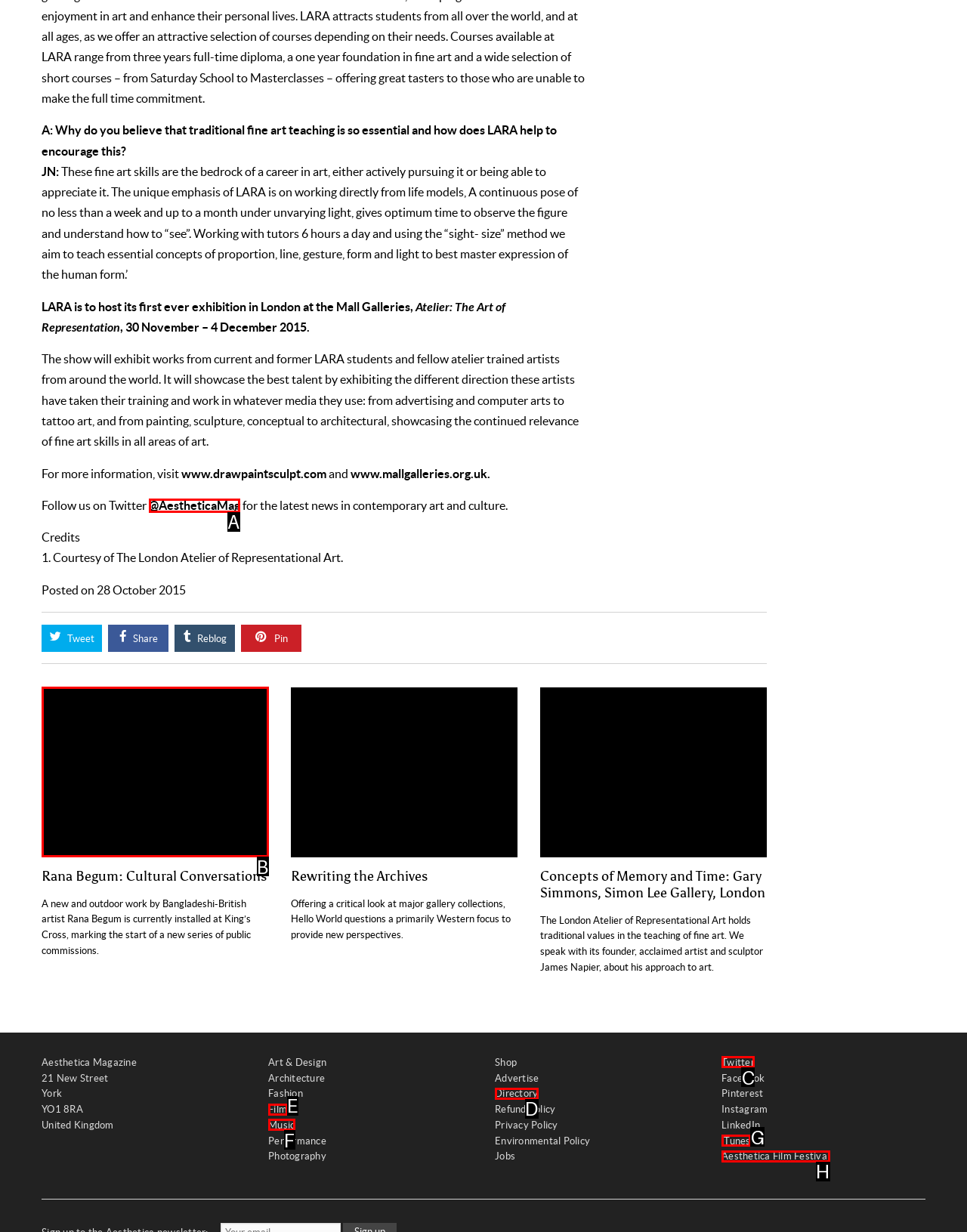Find the option you need to click to complete the following instruction: Follow AestheticaMag on Twitter
Answer with the corresponding letter from the choices given directly.

A